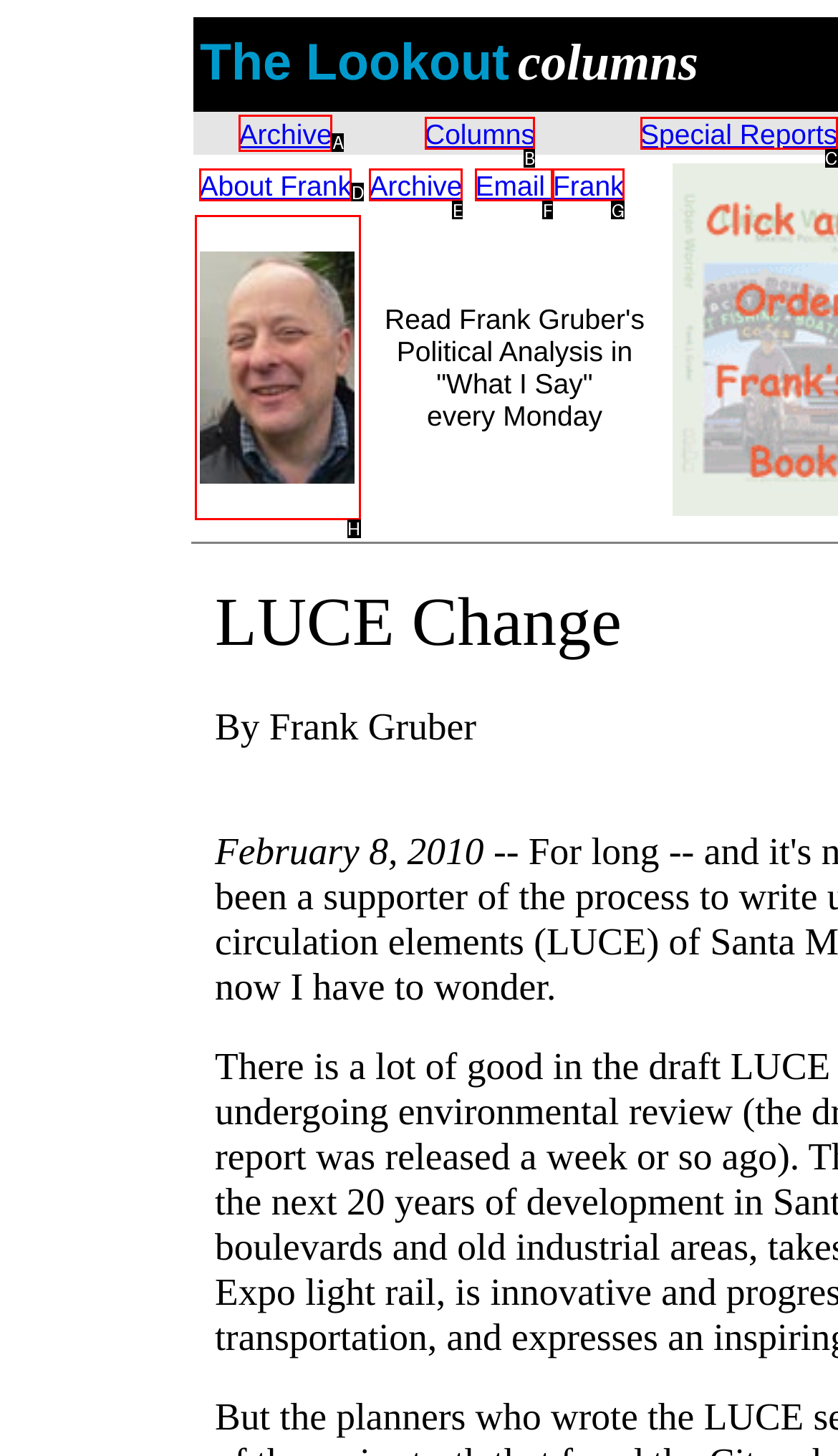Select the HTML element to finish the task: view Frank Gruber's photo Reply with the letter of the correct option.

H